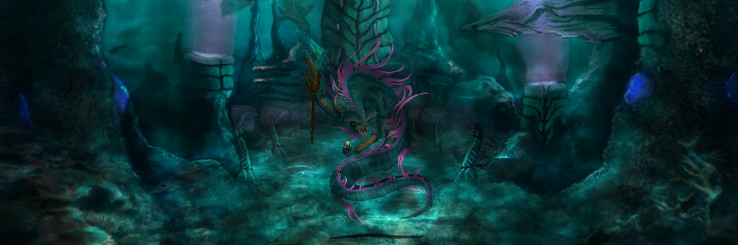Use a single word or phrase to answer the question: 
What is reflected off the water's surface?

Subtle hints of light